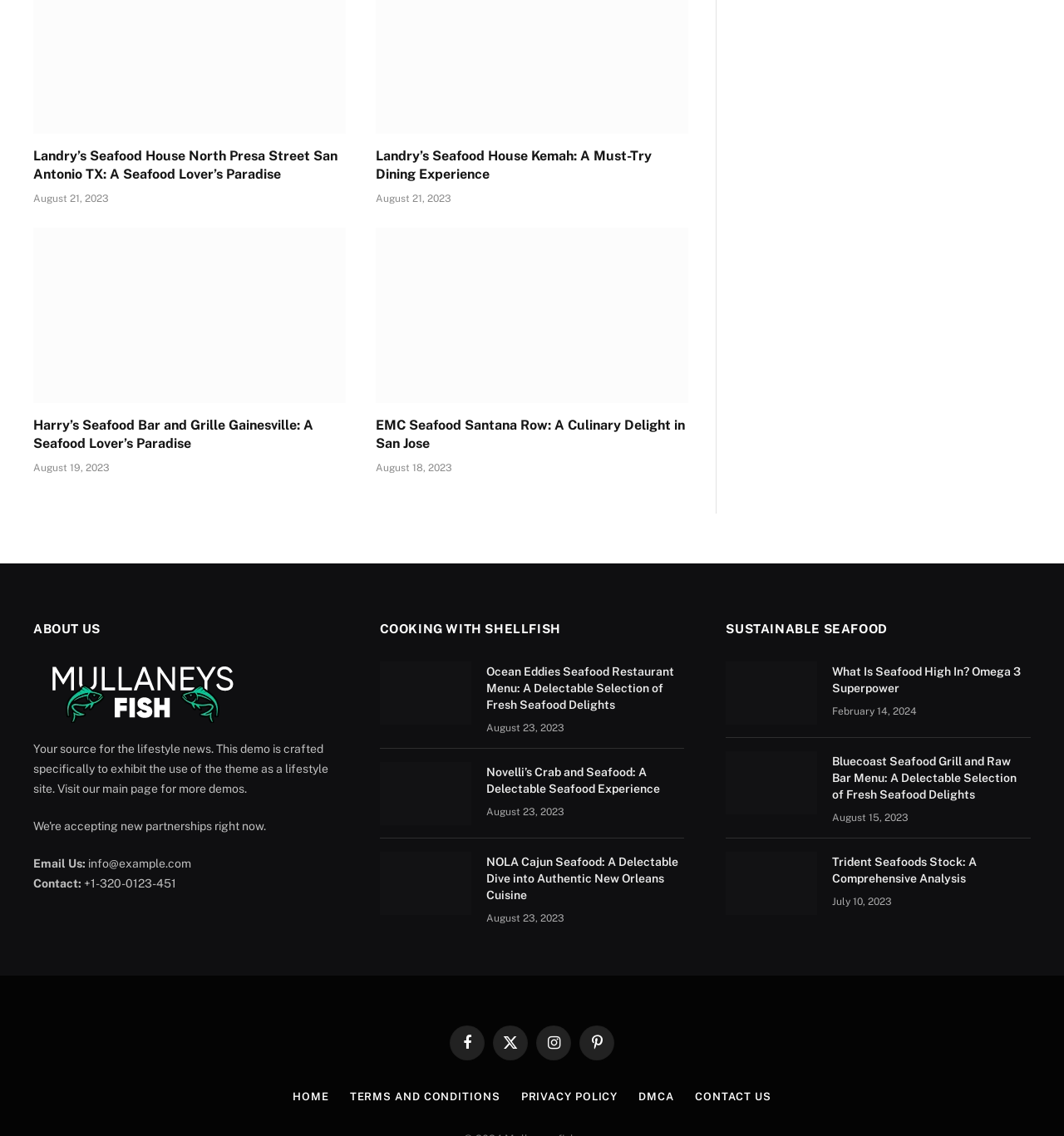Reply to the question with a single word or phrase:
What is the theme of this website?

Seafood